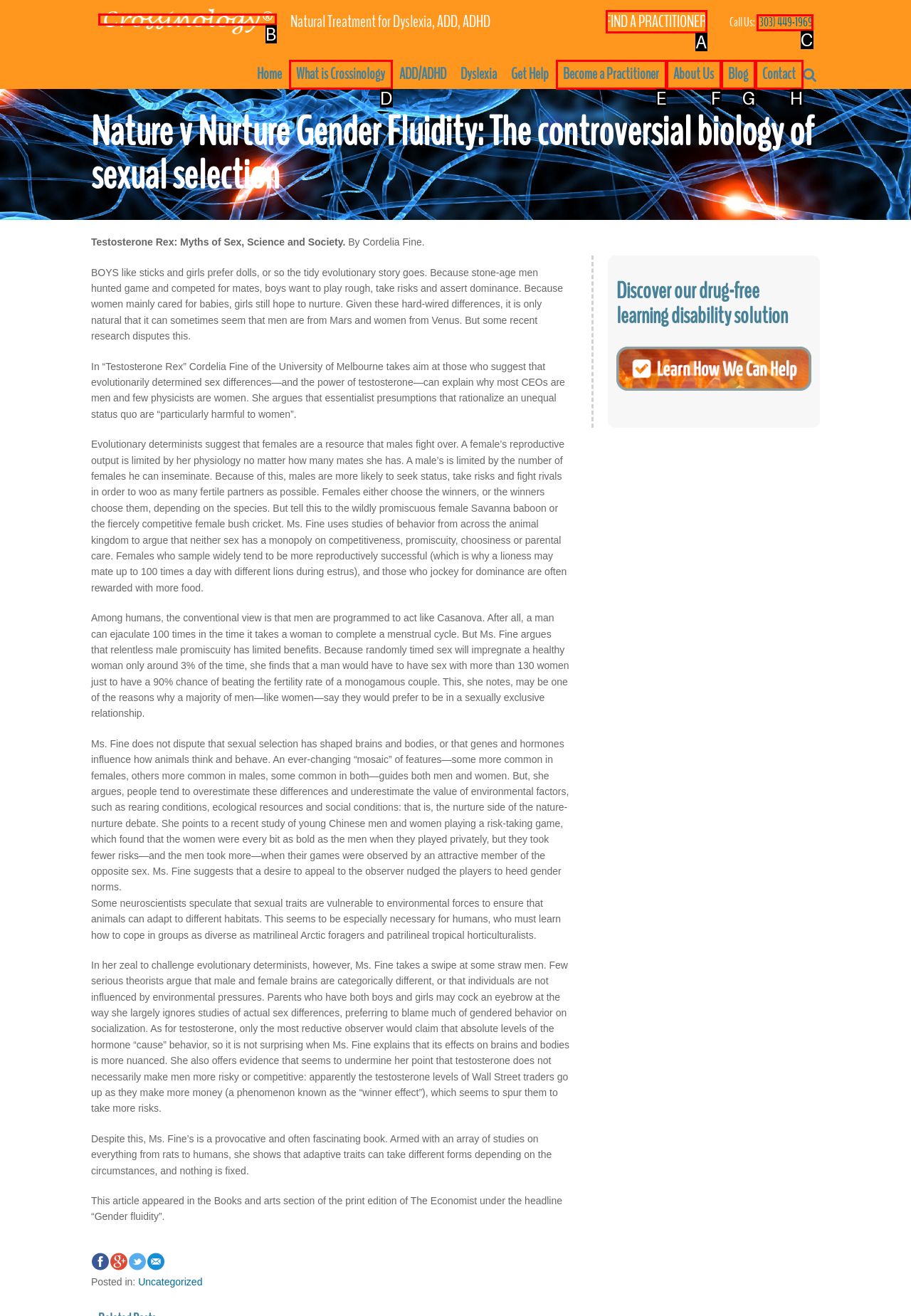Identify the correct HTML element to click to accomplish this task: Click on the 'FIND A PRACTITIONER' link
Respond with the letter corresponding to the correct choice.

A